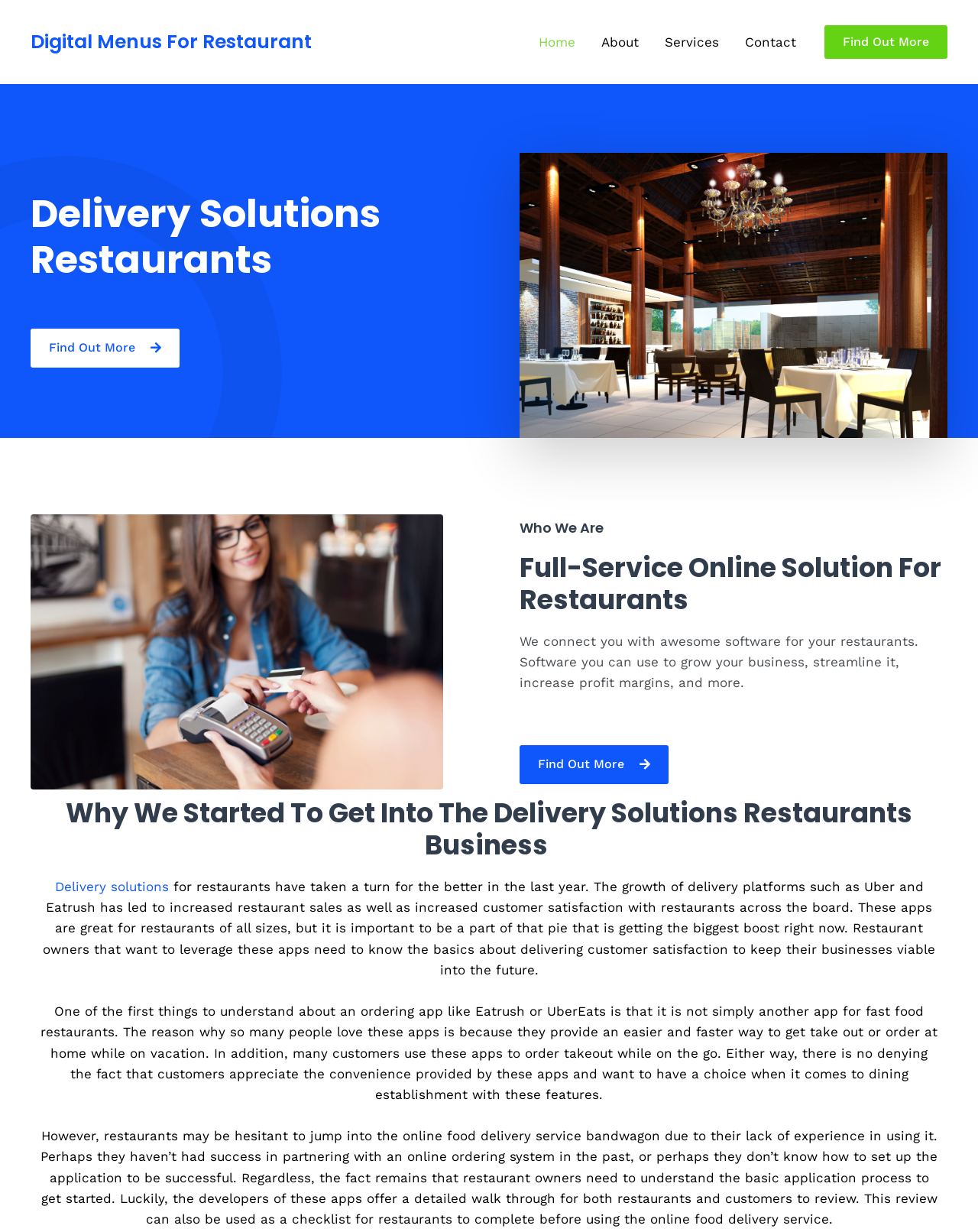Please specify the bounding box coordinates of the area that should be clicked to accomplish the following instruction: "Click on the 'Home' link". The coordinates should consist of four float numbers between 0 and 1, i.e., [left, top, right, bottom].

[0.538, 0.0, 0.602, 0.068]